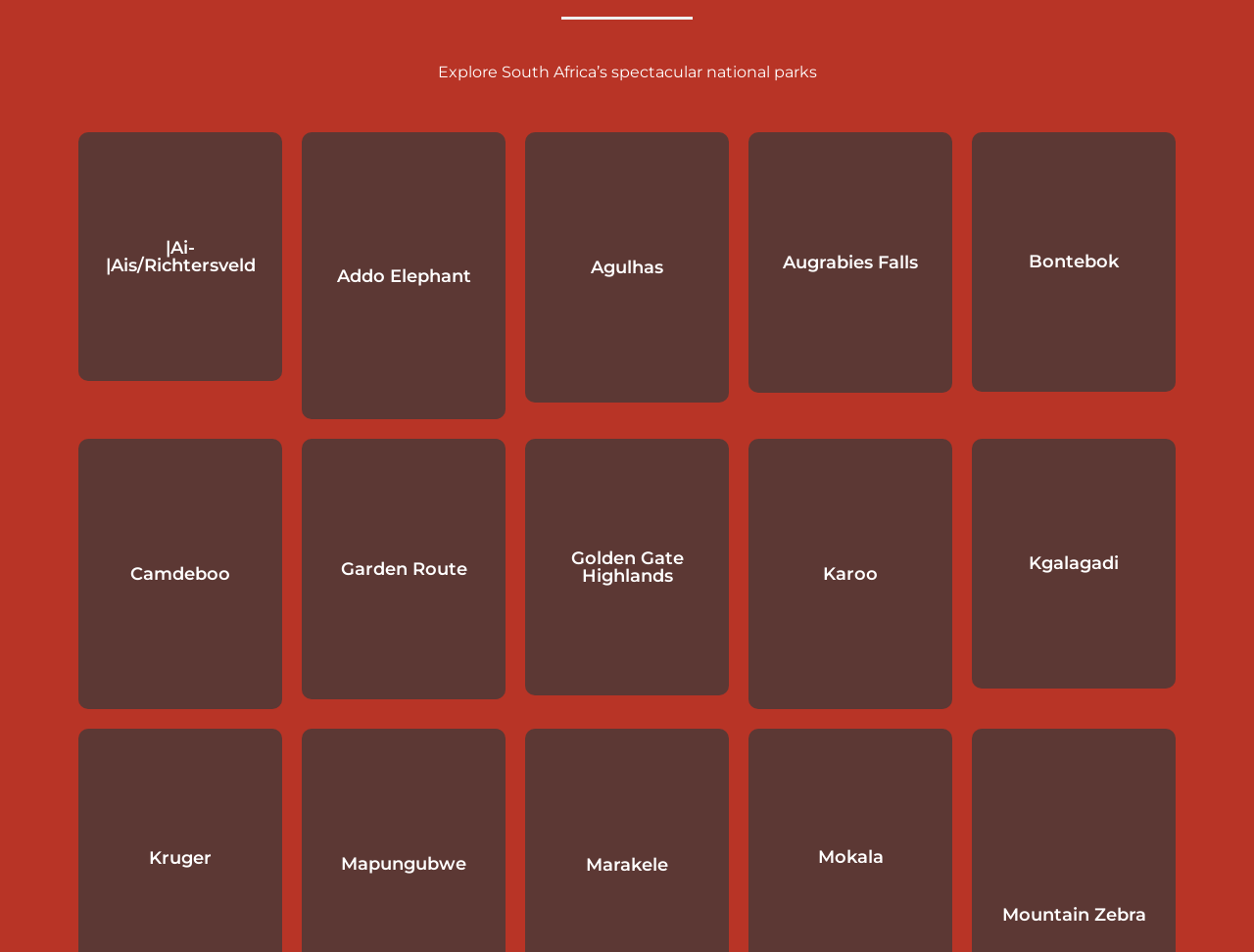Determine the bounding box coordinates of the clickable element to achieve the following action: 'Learn about Agulhas national park'. Provide the coordinates as four float values between 0 and 1, formatted as [left, top, right, bottom].

[0.419, 0.139, 0.581, 0.423]